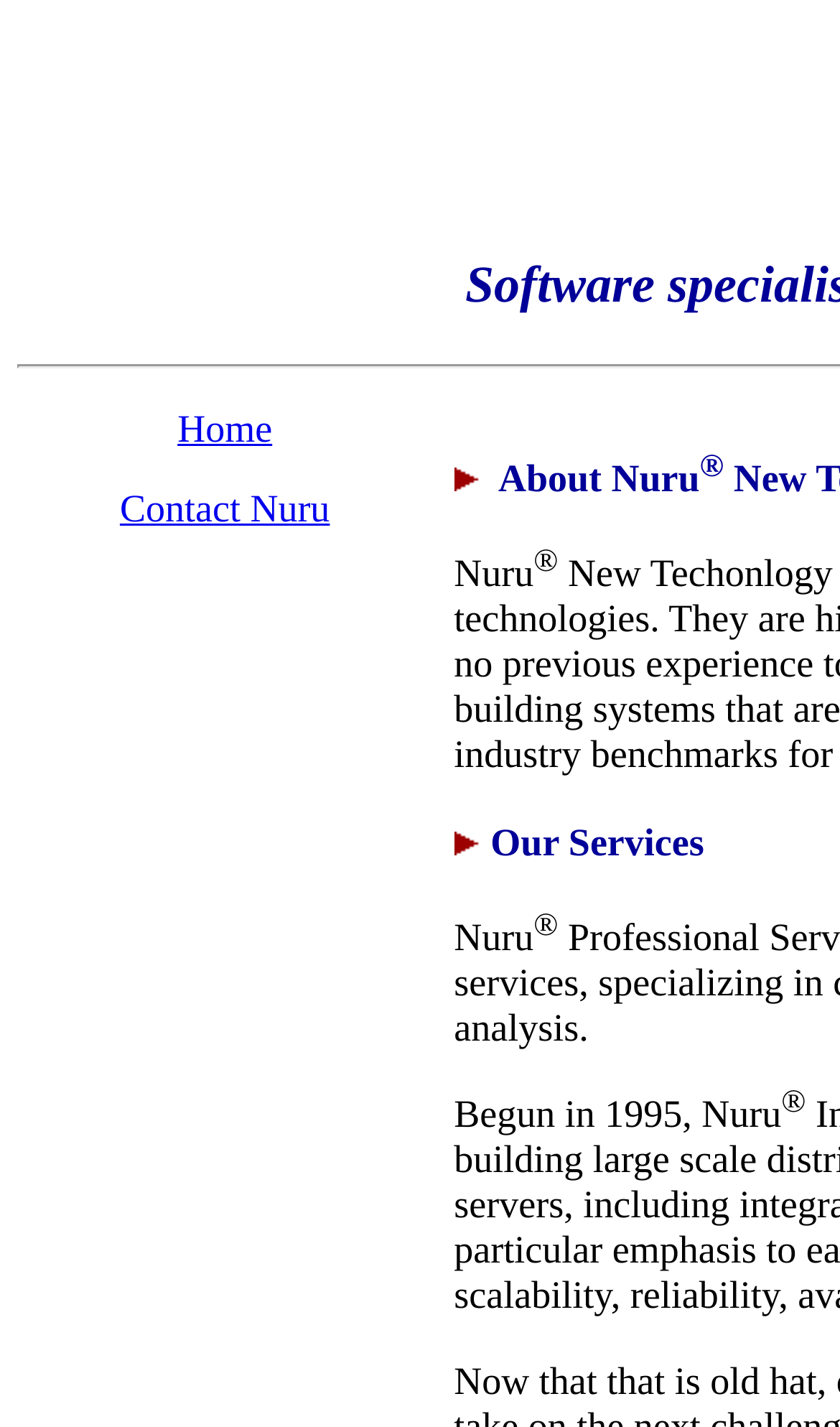Based on the element description "Contact Nuru", predict the bounding box coordinates of the UI element.

[0.143, 0.346, 0.393, 0.372]